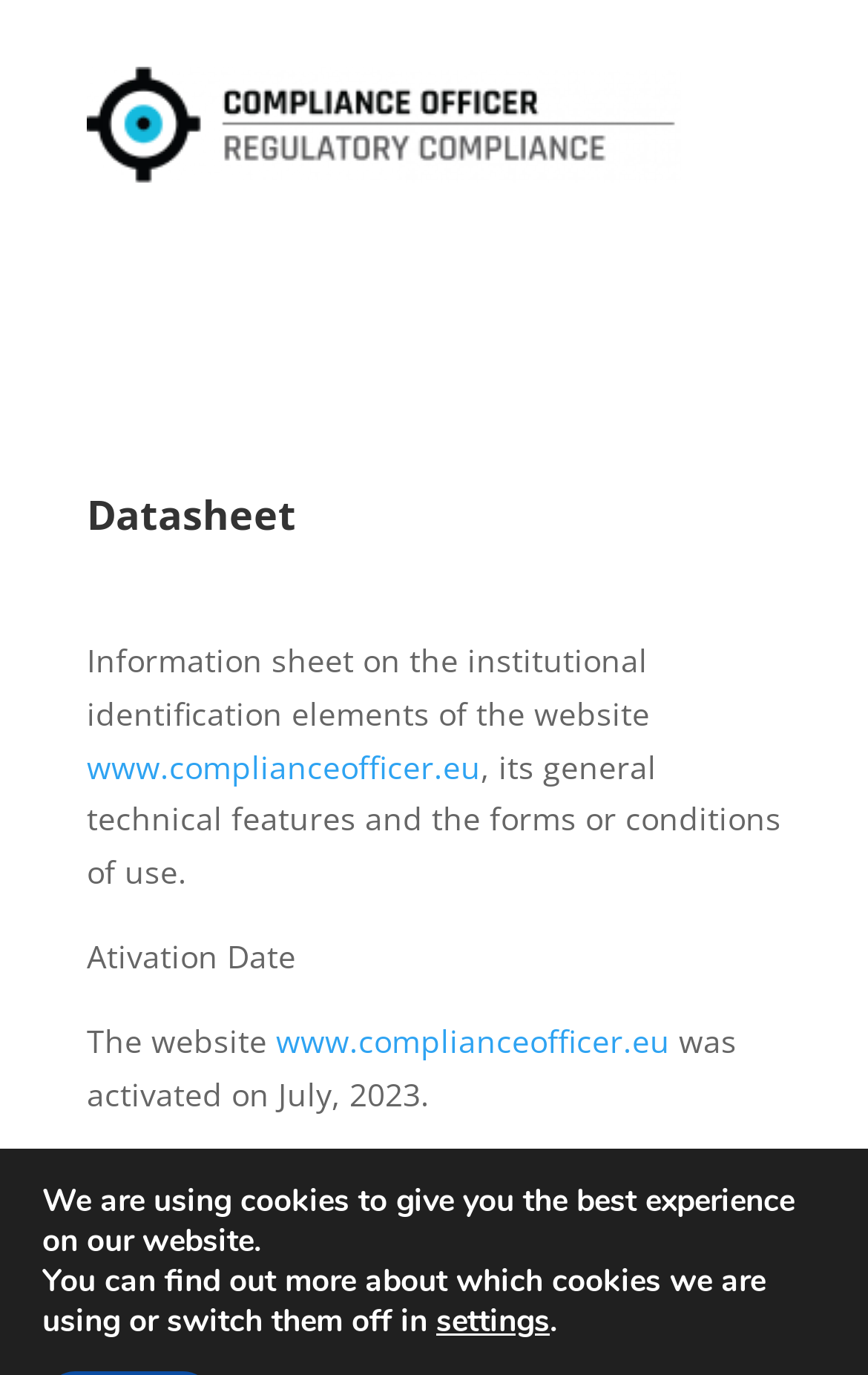Summarize the webpage comprehensively, mentioning all visible components.

The webpage is a datasheet for a Compliance Officer, with a prominent image at the top left corner, taking up about 70% of the width and 13% of the height of the page. Below the image, there is a heading "Datasheet" that spans about 80% of the width. 

Under the heading, there is a block of text that describes the purpose of the datasheet, which includes information about the institutional identification elements of the website, its technical features, and the forms or conditions of use. This text is divided into three paragraphs, with the first paragraph being the longest and the third paragraph being the shortest.

To the right of the first paragraph, there is a link to the website "www.complianceofficer.eu". Below the second paragraph, there is a section with the title "Activation Date", which indicates that the website was activated in July 2023. 

Further down, there is another section with the title "Site Ownership", which also includes a link to the website "www.complianceofficer.eu". At the bottom of the page, there is a notice about the use of cookies, which informs users that they can find out more about the cookies used or switch them off in the settings. A "settings" button is provided at the bottom right corner of the page.